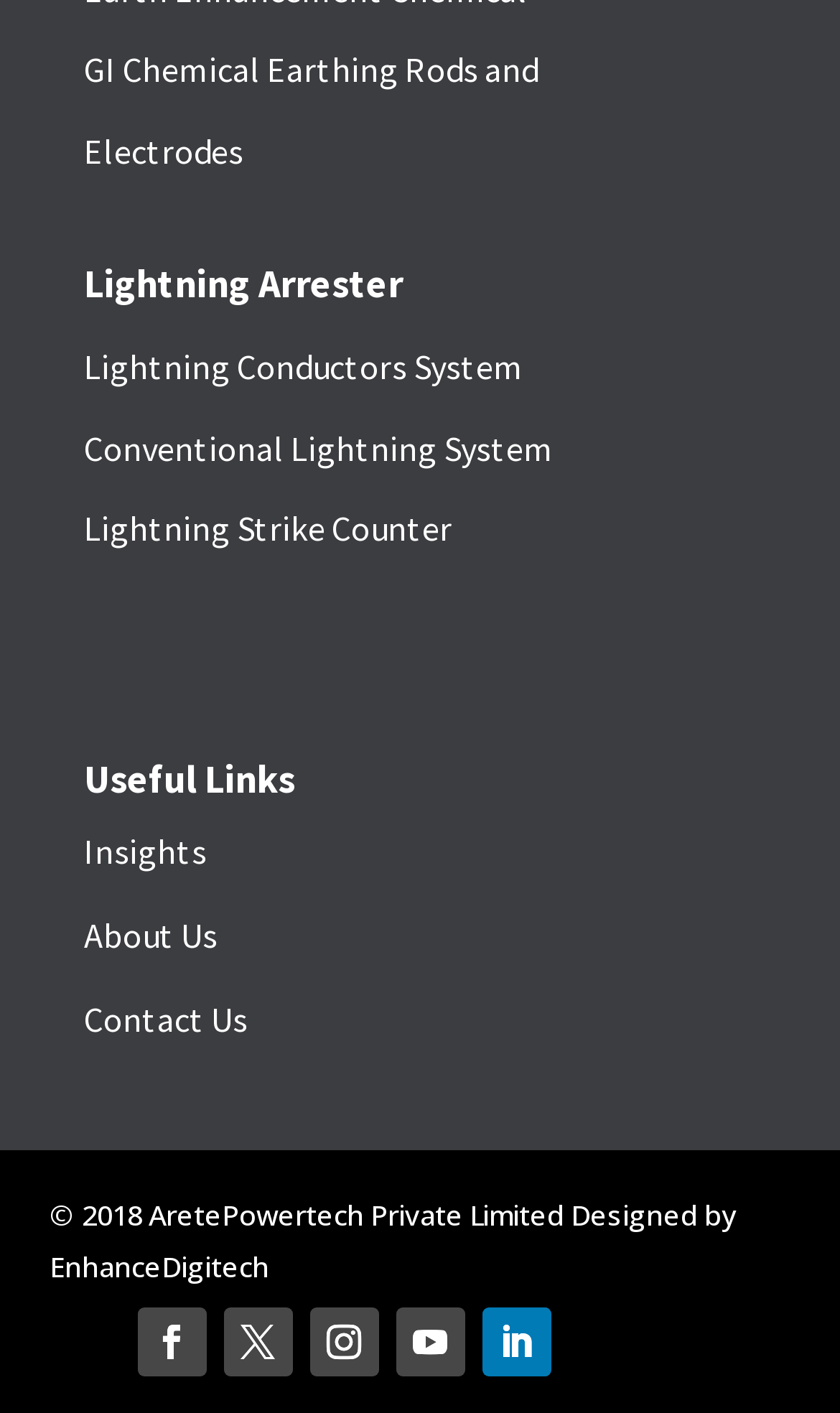Pinpoint the bounding box coordinates of the area that must be clicked to complete this instruction: "Read the Insights".

[0.1, 0.587, 0.246, 0.618]